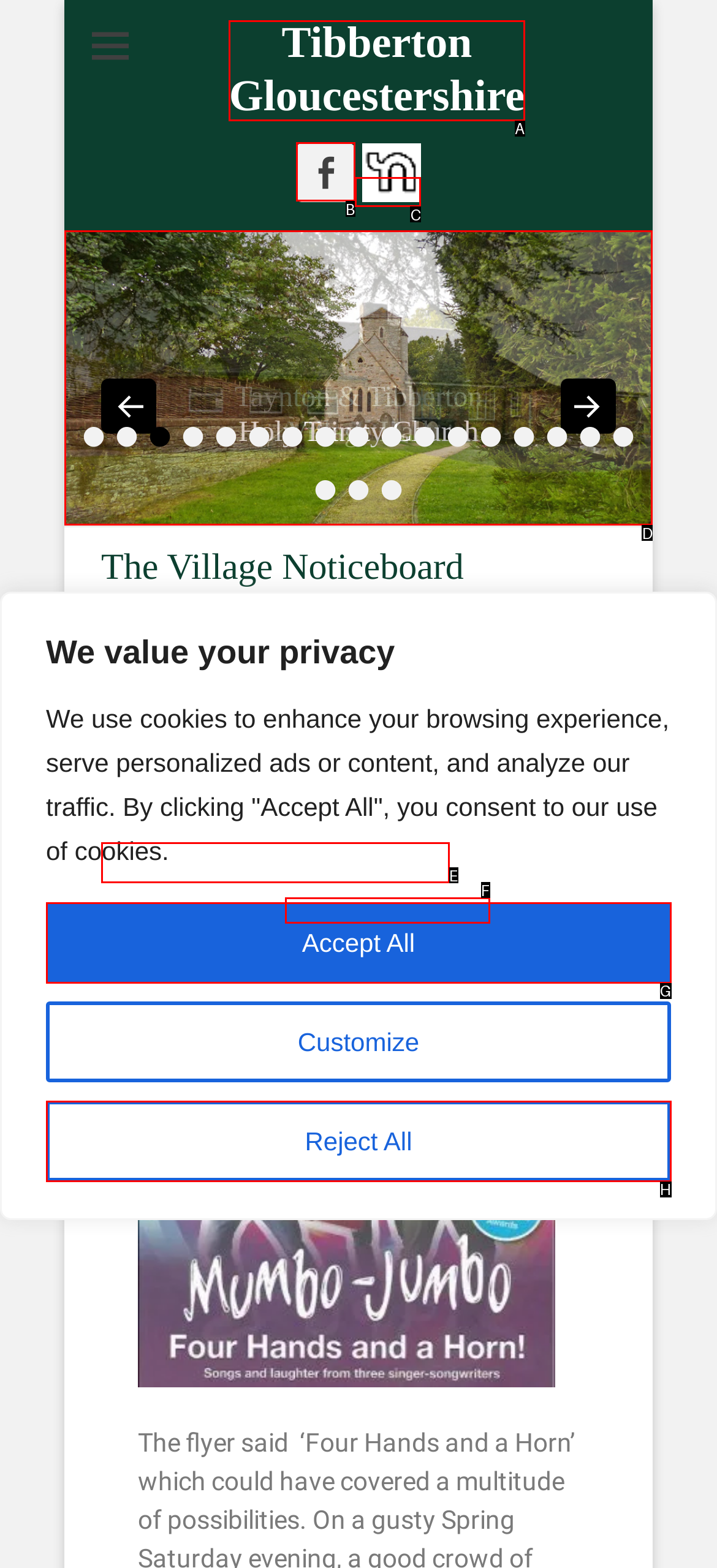Decide which HTML element to click to complete the task: View the Holy Trinity Church image Provide the letter of the appropriate option.

D